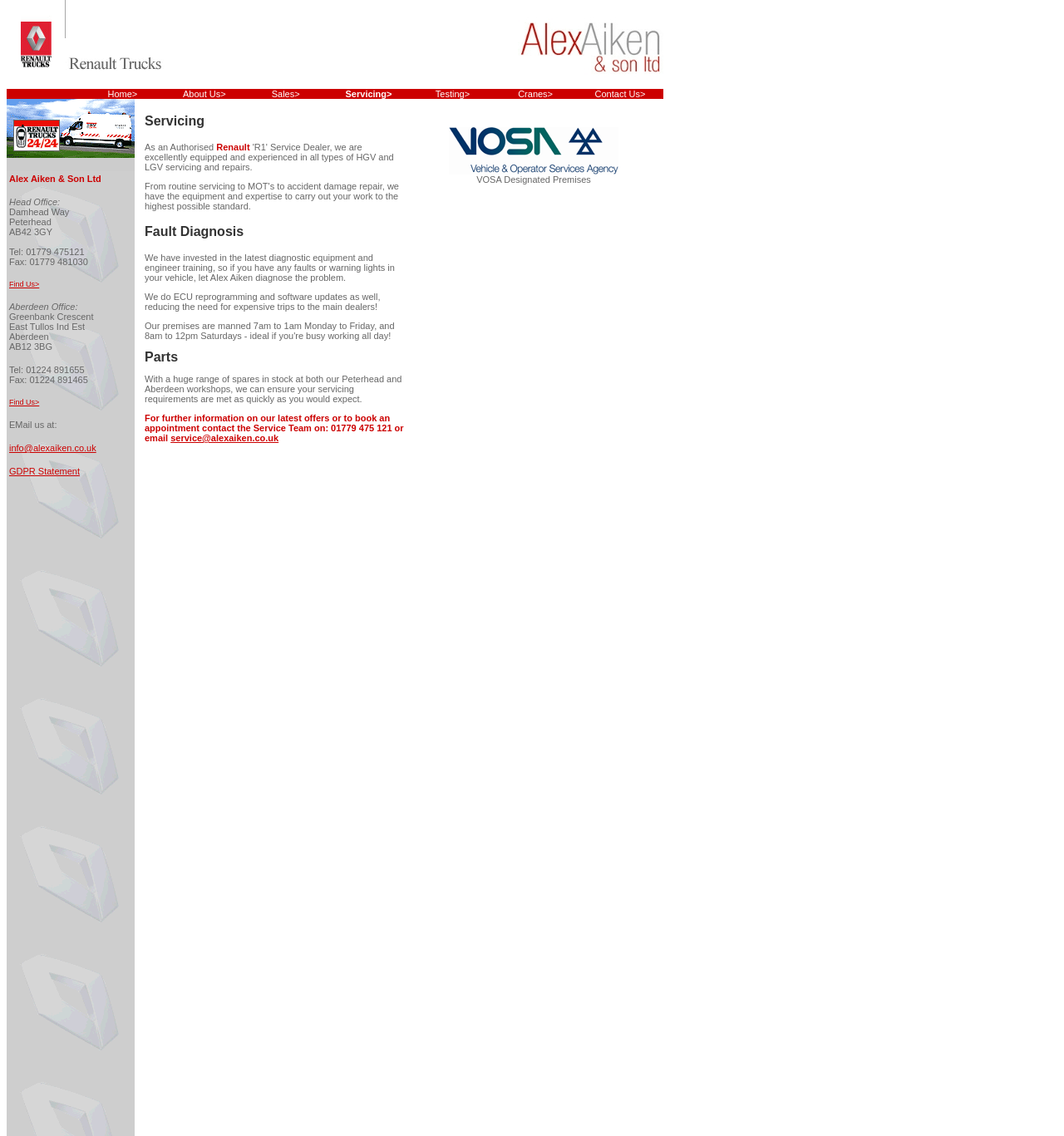Answer in one word or a short phrase: 
What is the phone number of the Head Office?

01779 475121